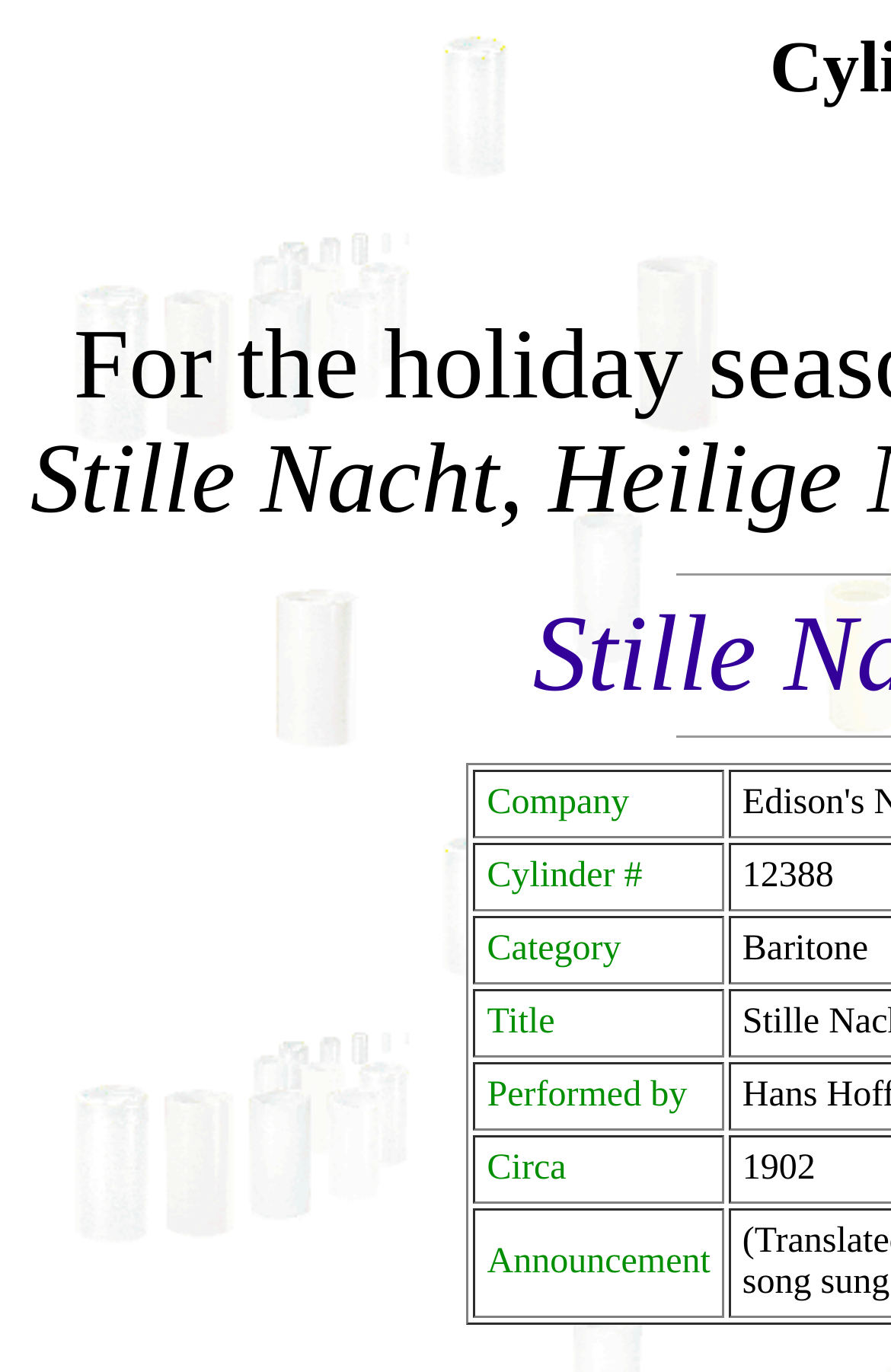What is the purpose of this website?
Examine the screenshot and reply with a single word or phrase.

Listen to wax cylinder recordings